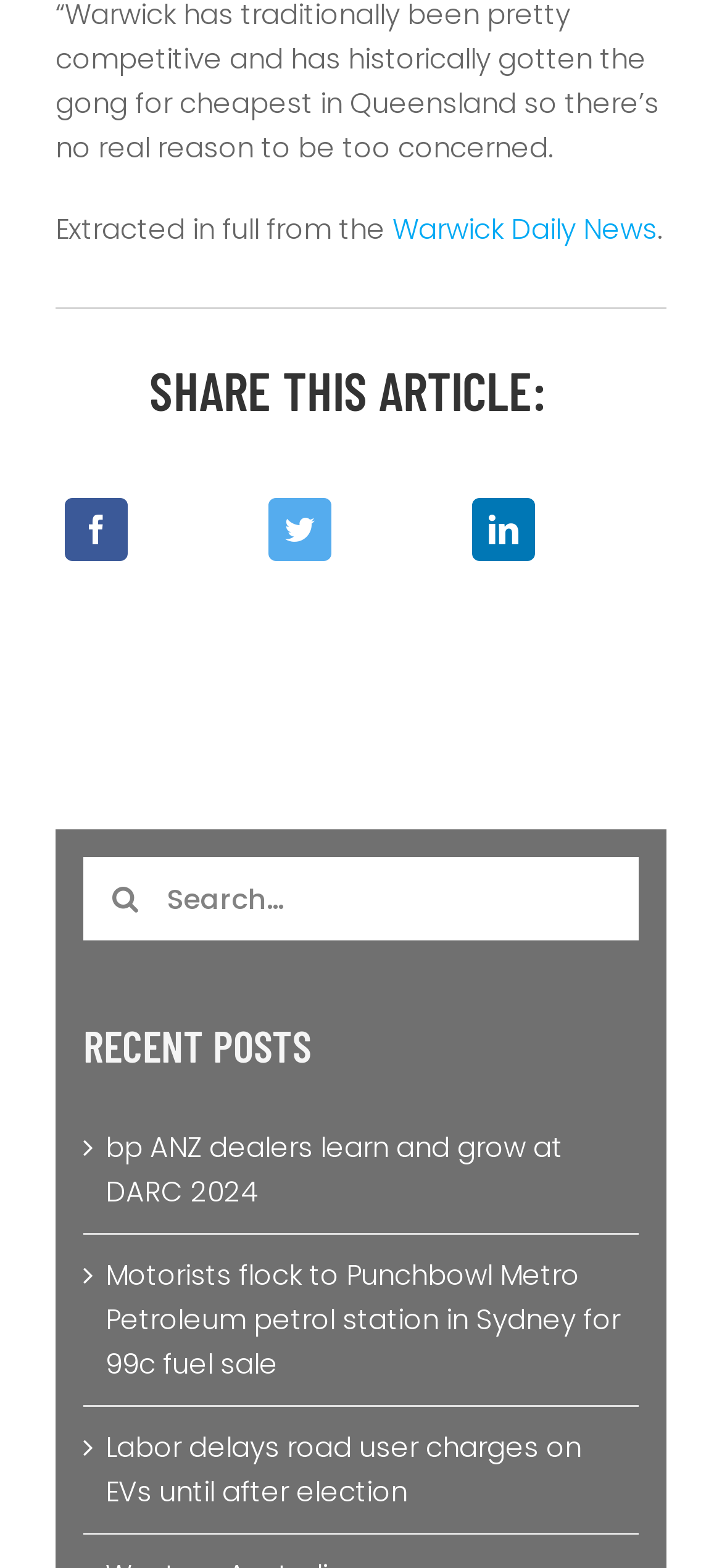Respond to the following query with just one word or a short phrase: 
How many recent posts are displayed?

3